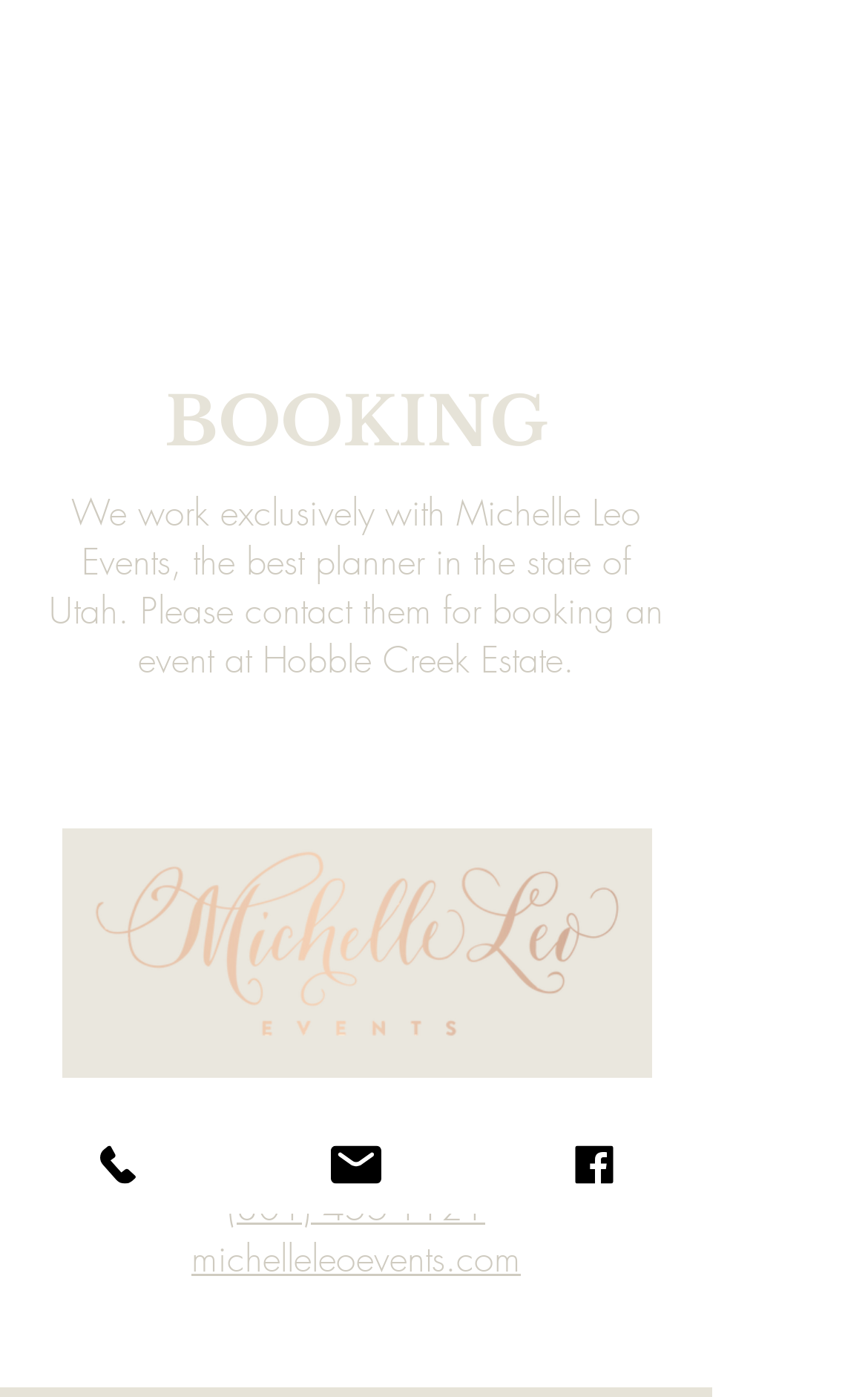Please respond in a single word or phrase: 
How many social media links are present on the webpage?

1